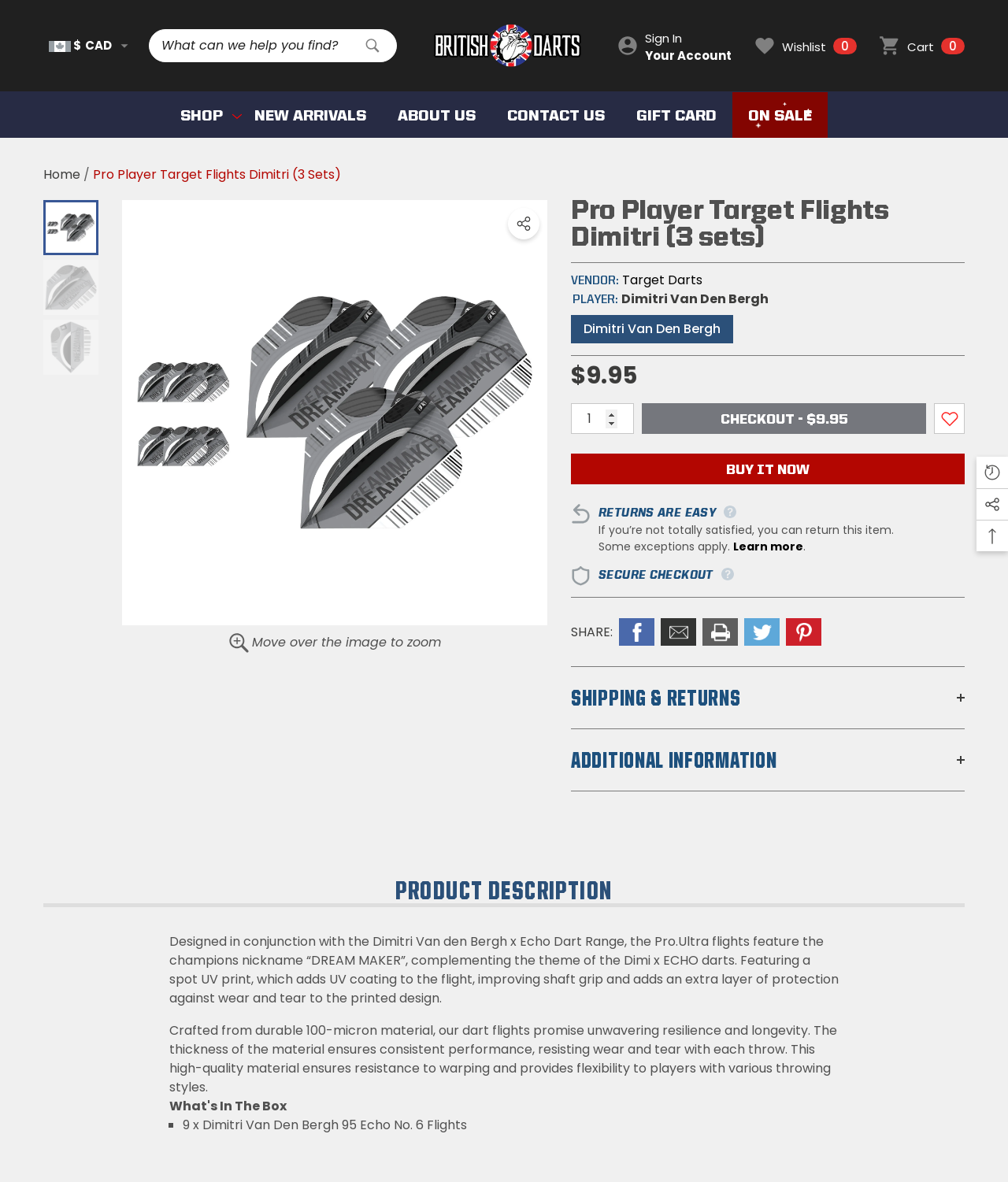Identify and generate the primary title of the webpage.

Pro Player Target Flights Dimitri (3 sets)